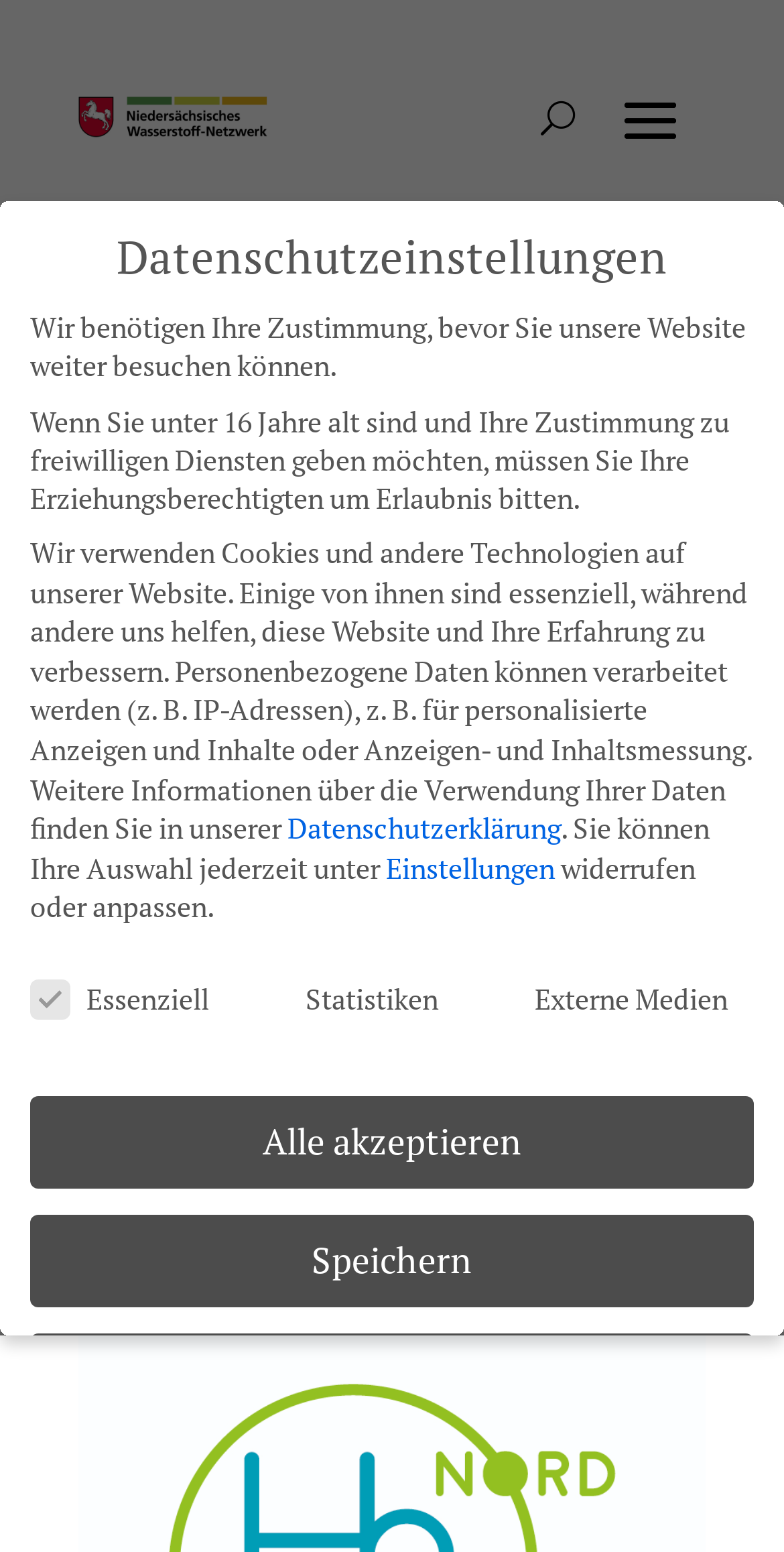How many checkboxes are on the webpage?
Give a single word or phrase answer based on the content of the image.

3